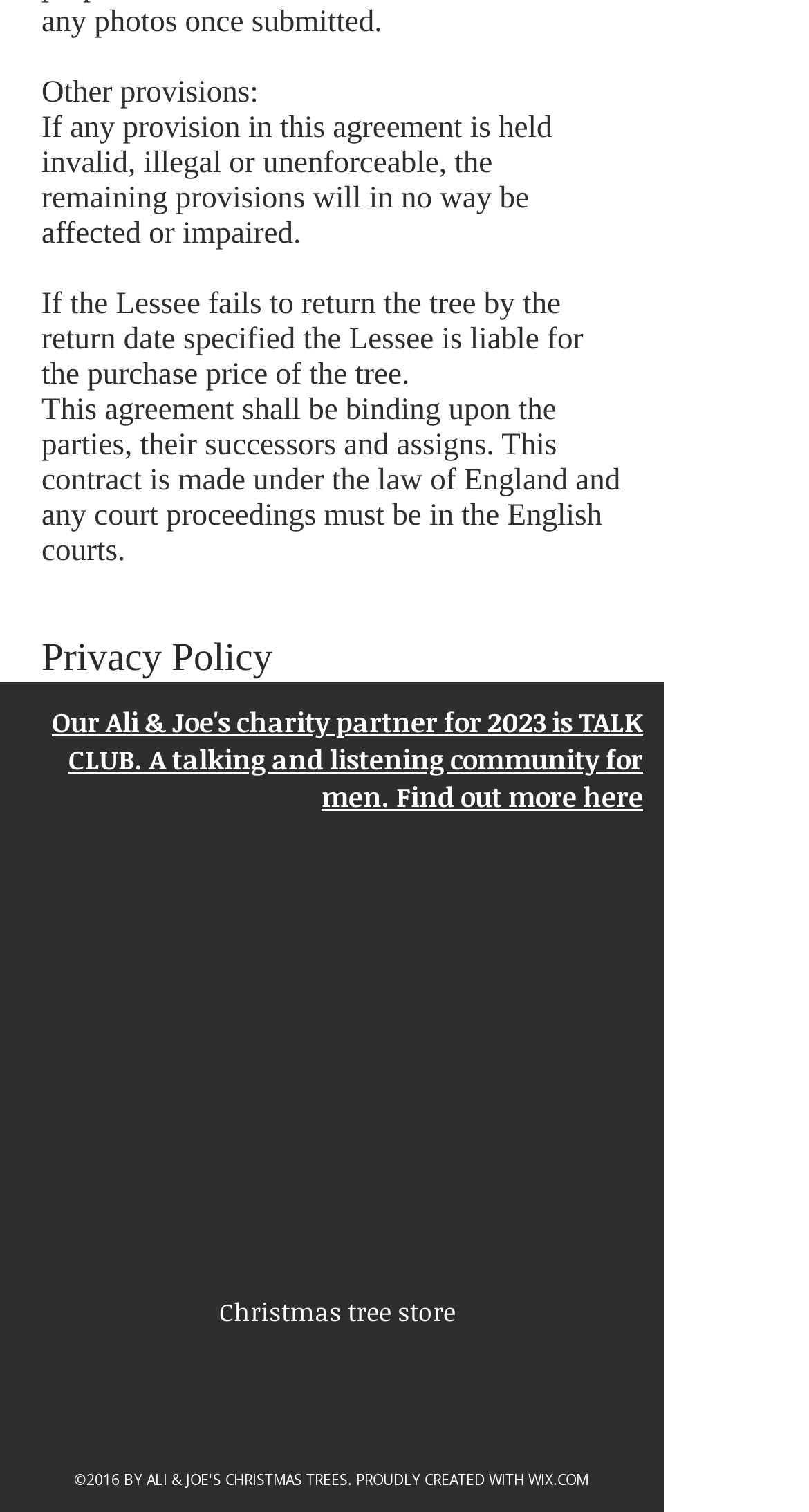Under which law is this agreement made?
Based on the screenshot, respond with a single word or phrase.

law of England